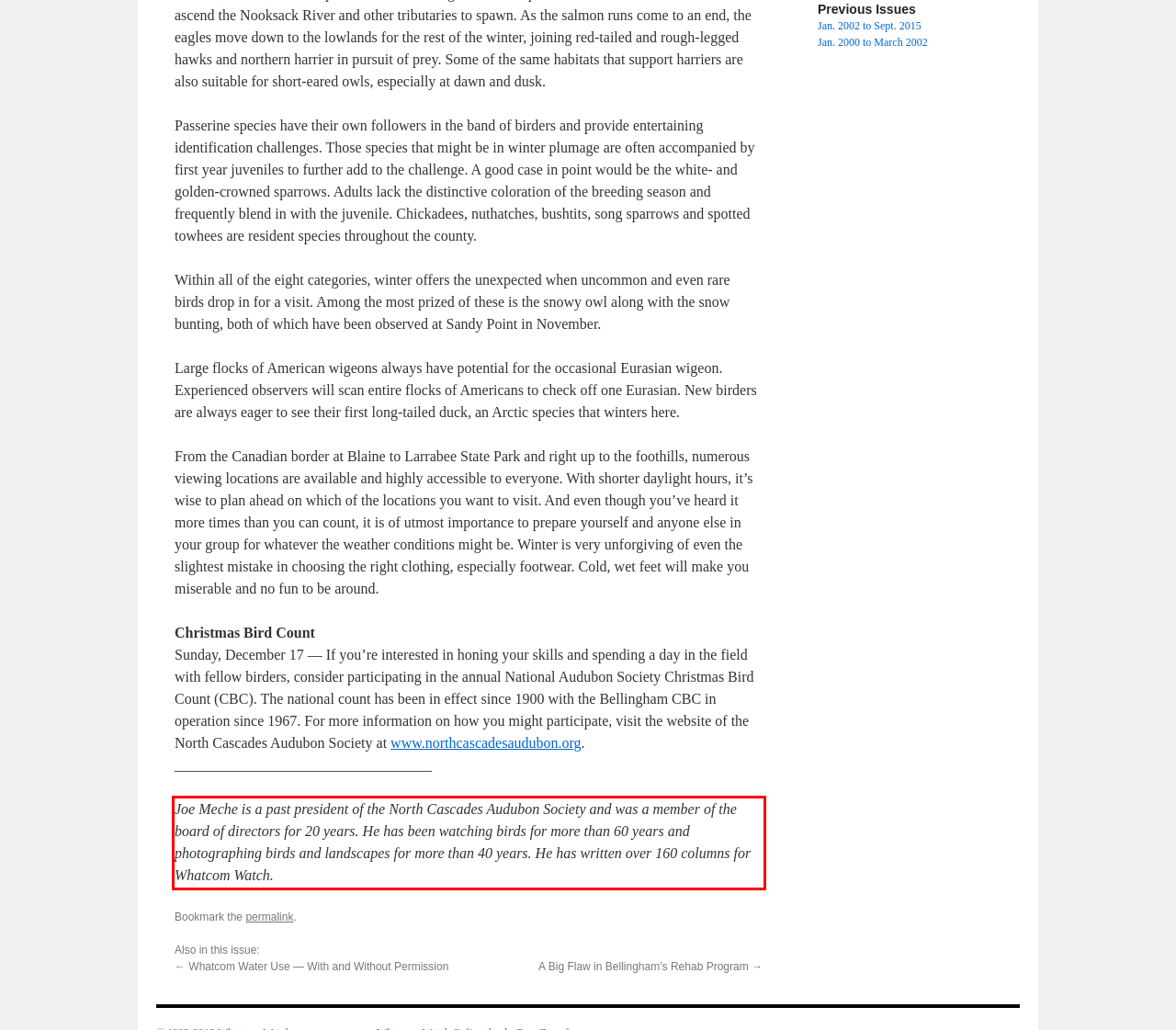The screenshot provided shows a webpage with a red bounding box. Apply OCR to the text within this red bounding box and provide the extracted content.

Joe Meche is a past president of the North Cascades Audubon Society and was a member of the board of directors for 20 years. He has been watching birds for more than 60 years and photographing birds and landscapes for more than 40 years. He has written over 160 columns for Whatcom Watch.